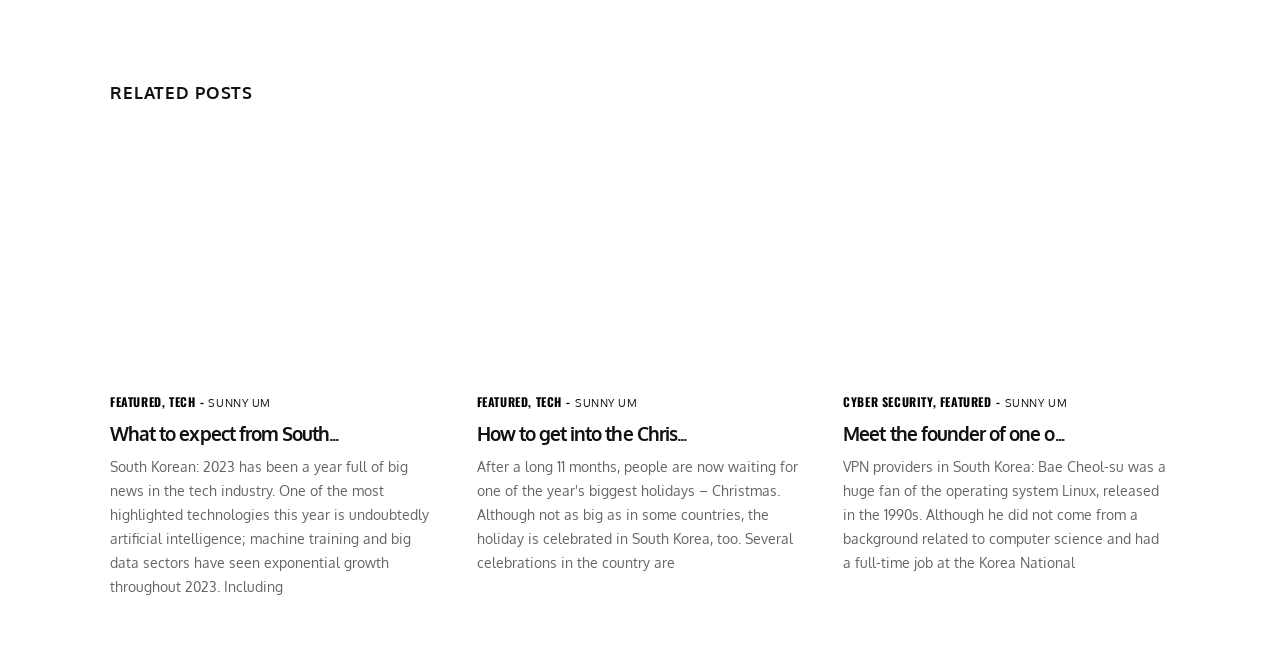What is the category of the article 'What to expect from South Korean tech giants in 2024'?
Please provide a single word or phrase as your answer based on the screenshot.

TECH